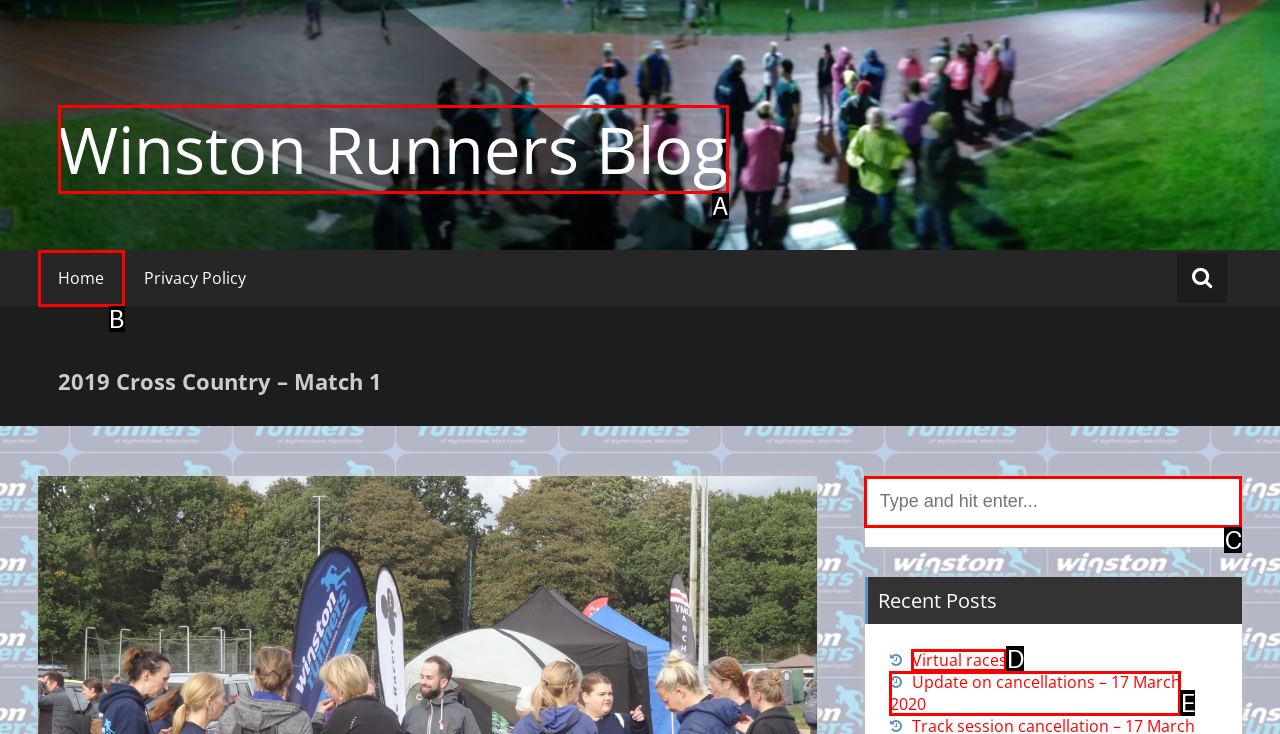Refer to the element description: Home and identify the matching HTML element. State your answer with the appropriate letter.

B